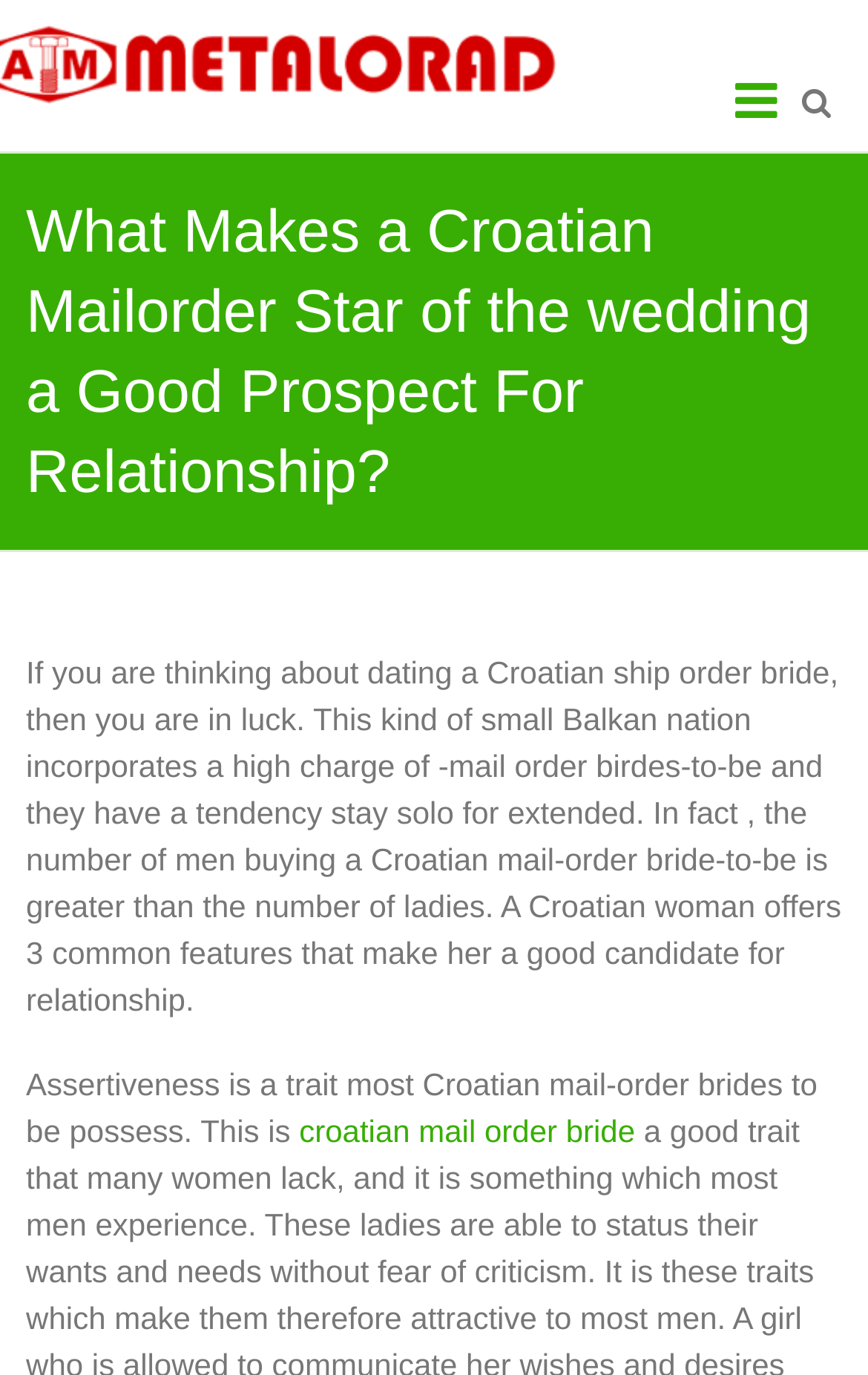Extract the bounding box coordinates of the UI element described by: "alt="Metalorad Valjevo"". The coordinates should include four float numbers ranging from 0 to 1, e.g., [left, top, right, bottom].

[0.03, 0.0, 0.769, 0.093]